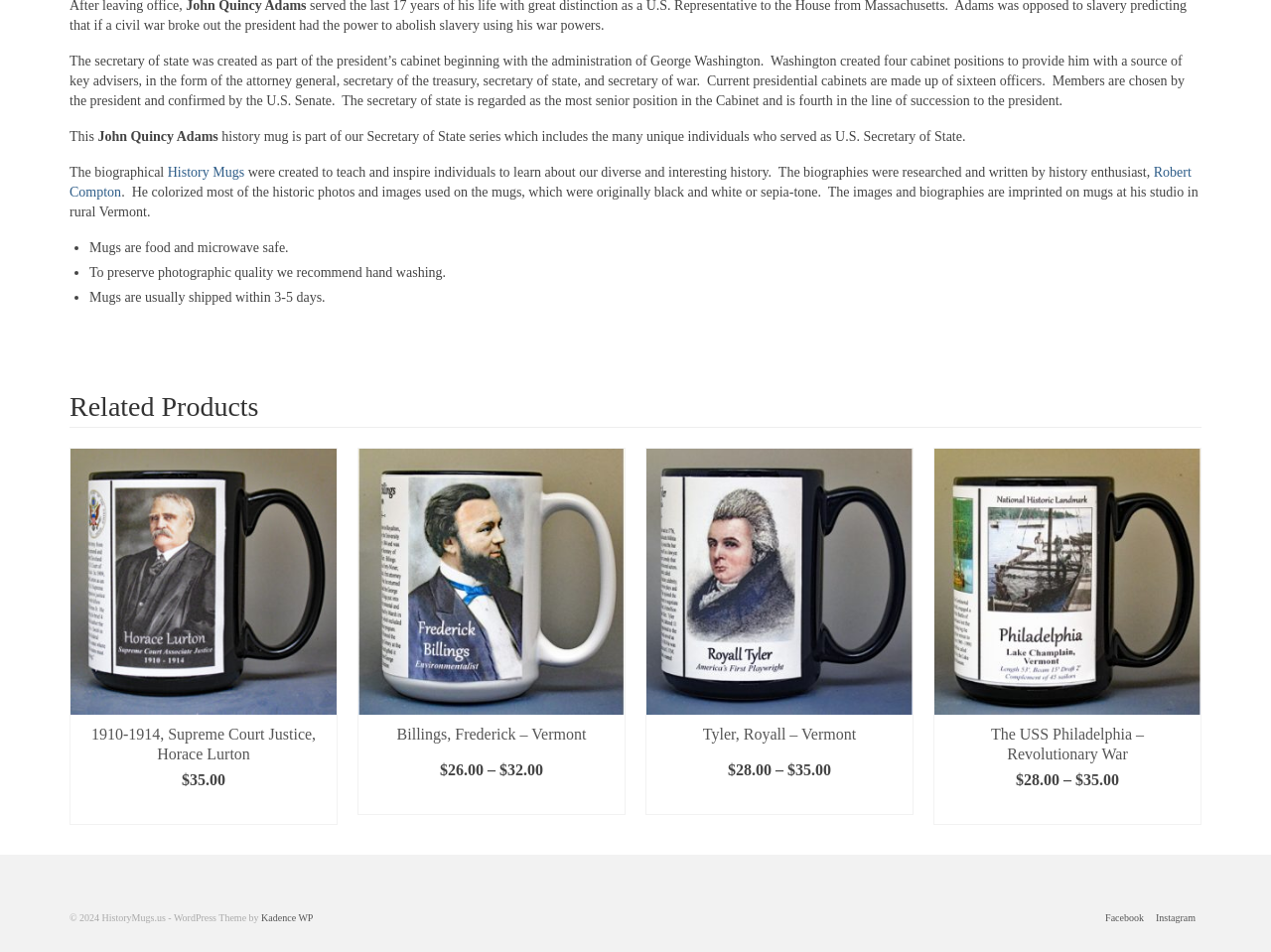Kindly provide the bounding box coordinates of the section you need to click on to fulfill the given instruction: "Click on the 'Next' button".

[0.918, 0.63, 0.945, 0.708]